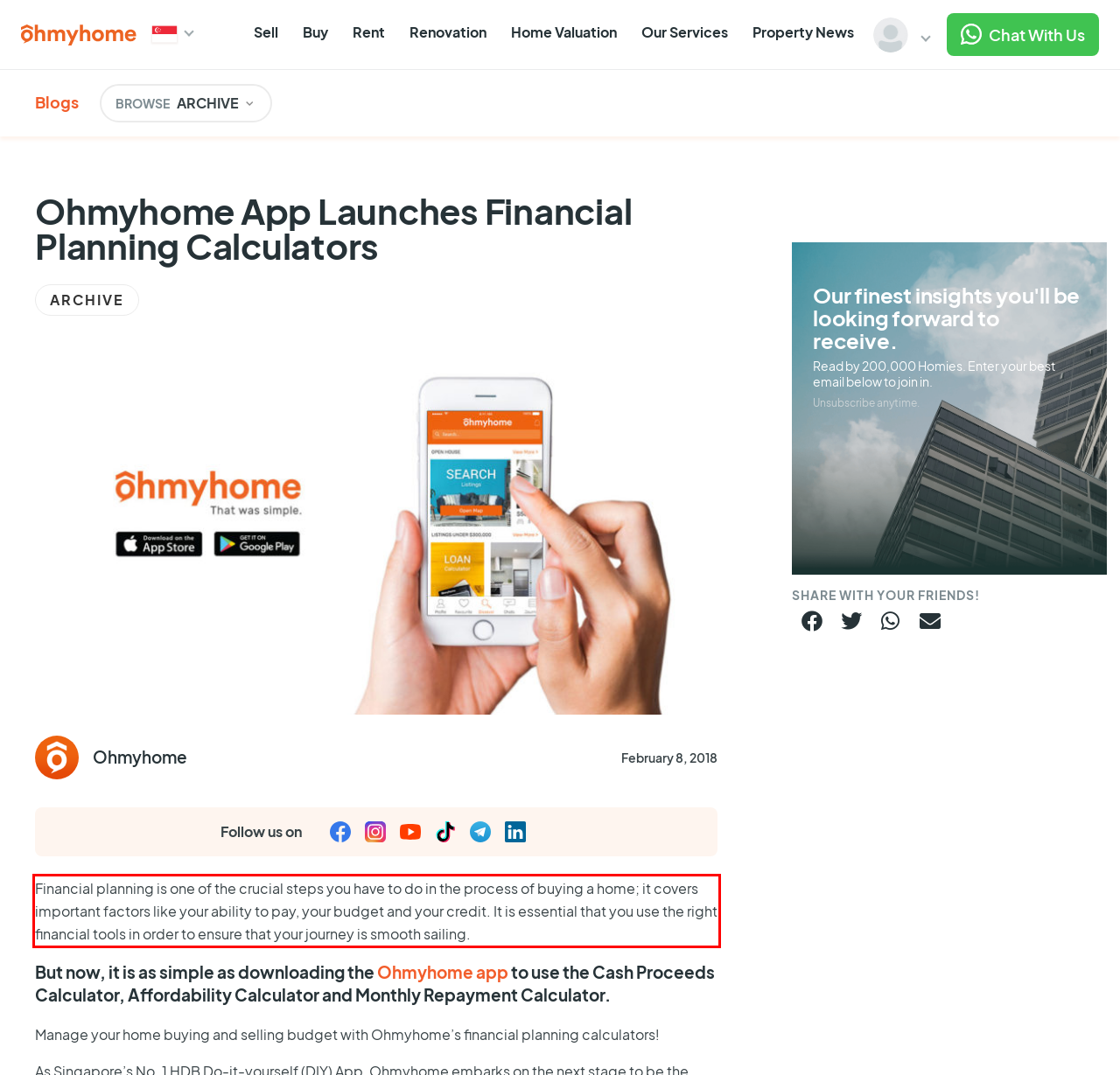Review the webpage screenshot provided, and perform OCR to extract the text from the red bounding box.

Financial planning is one of the crucial steps you have to do in the process of buying a home; it covers important factors like your ability to pay, your budget and your credit. It is essential that you use the right financial tools in order to ensure that your journey is smooth sailing.